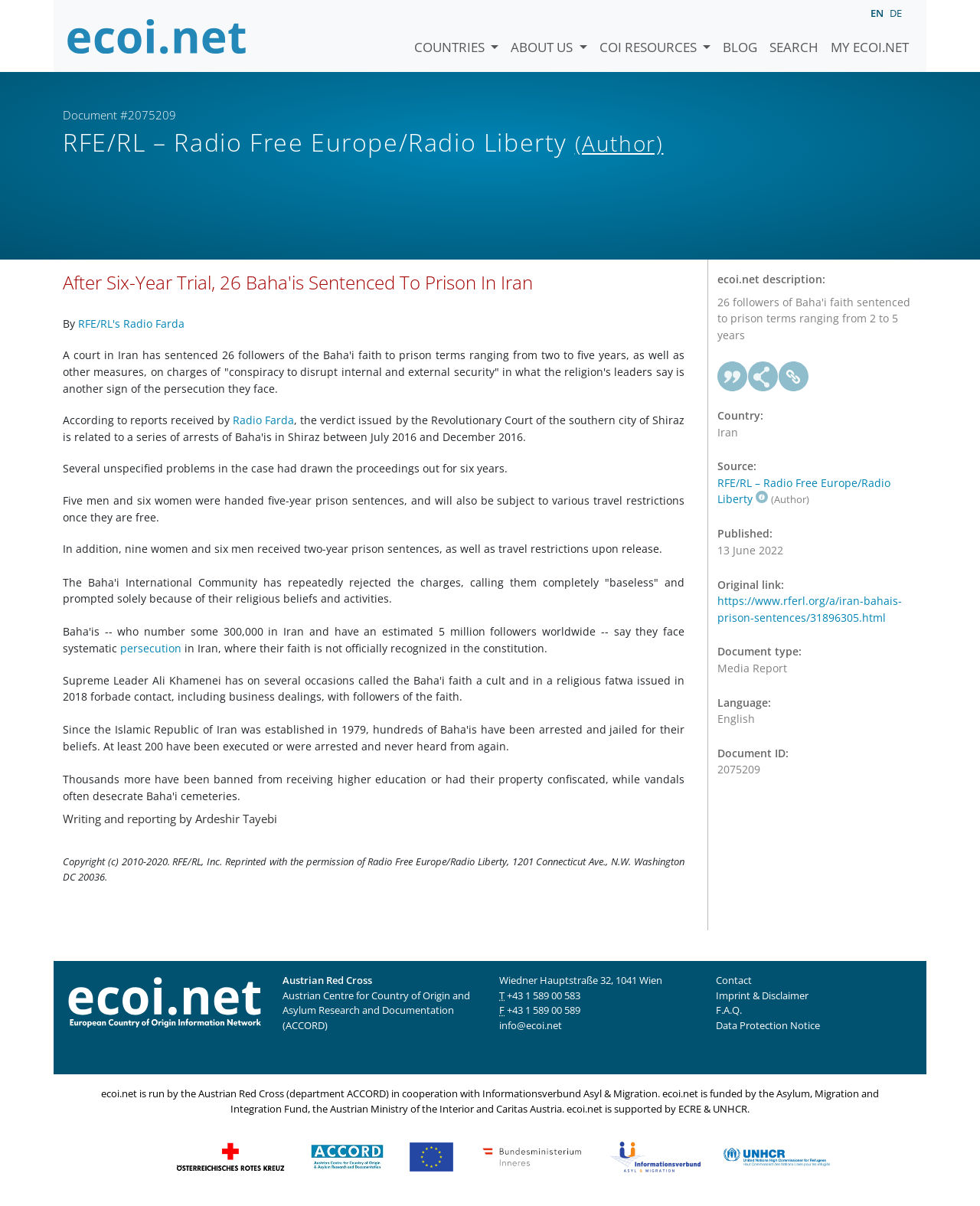Identify the bounding box coordinates for the element that needs to be clicked to fulfill this instruction: "Learn more about Second Life". Provide the coordinates in the format of four float numbers between 0 and 1: [left, top, right, bottom].

None